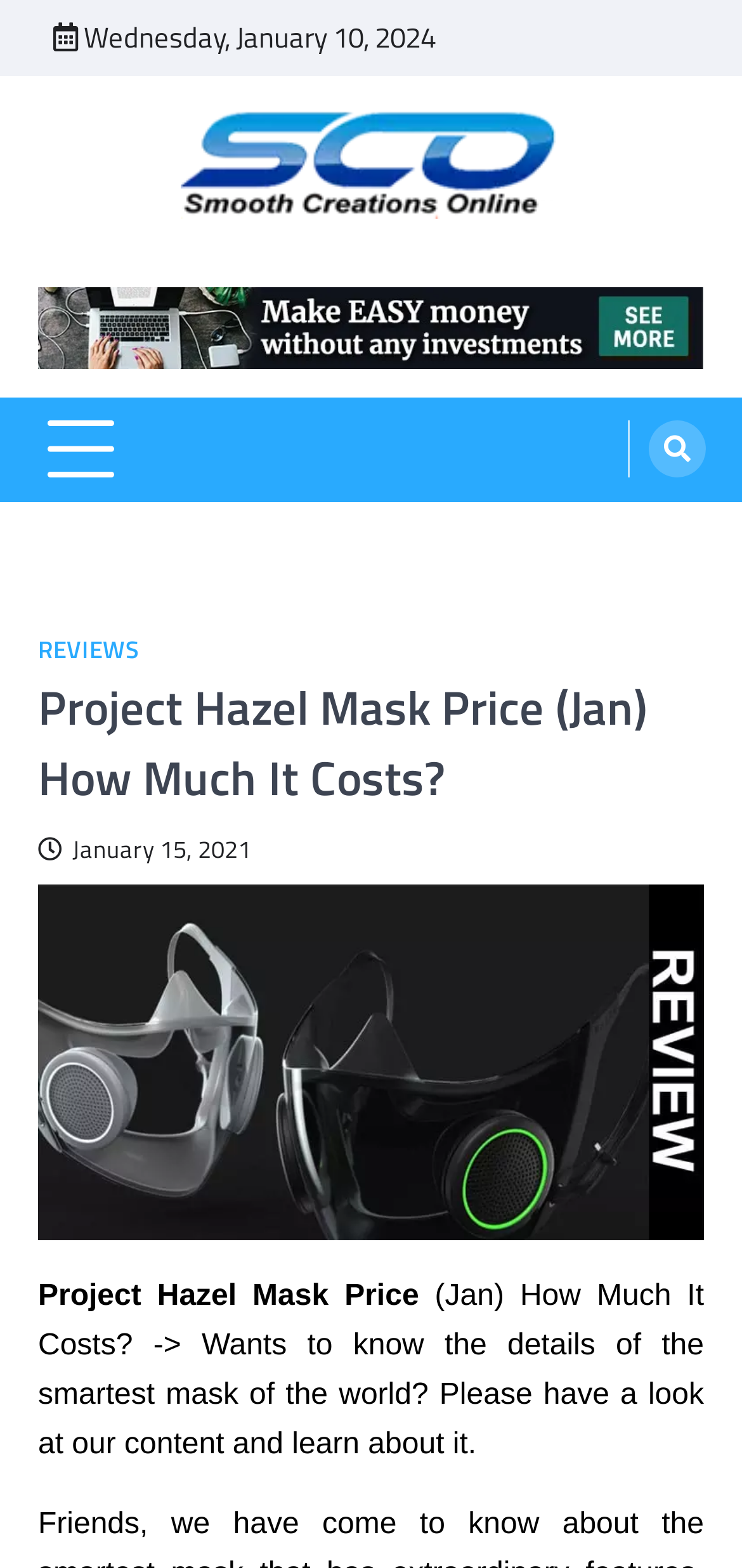Identify the bounding box coordinates for the UI element described as: "alt="Logo Header"".

[0.244, 0.067, 0.756, 0.147]